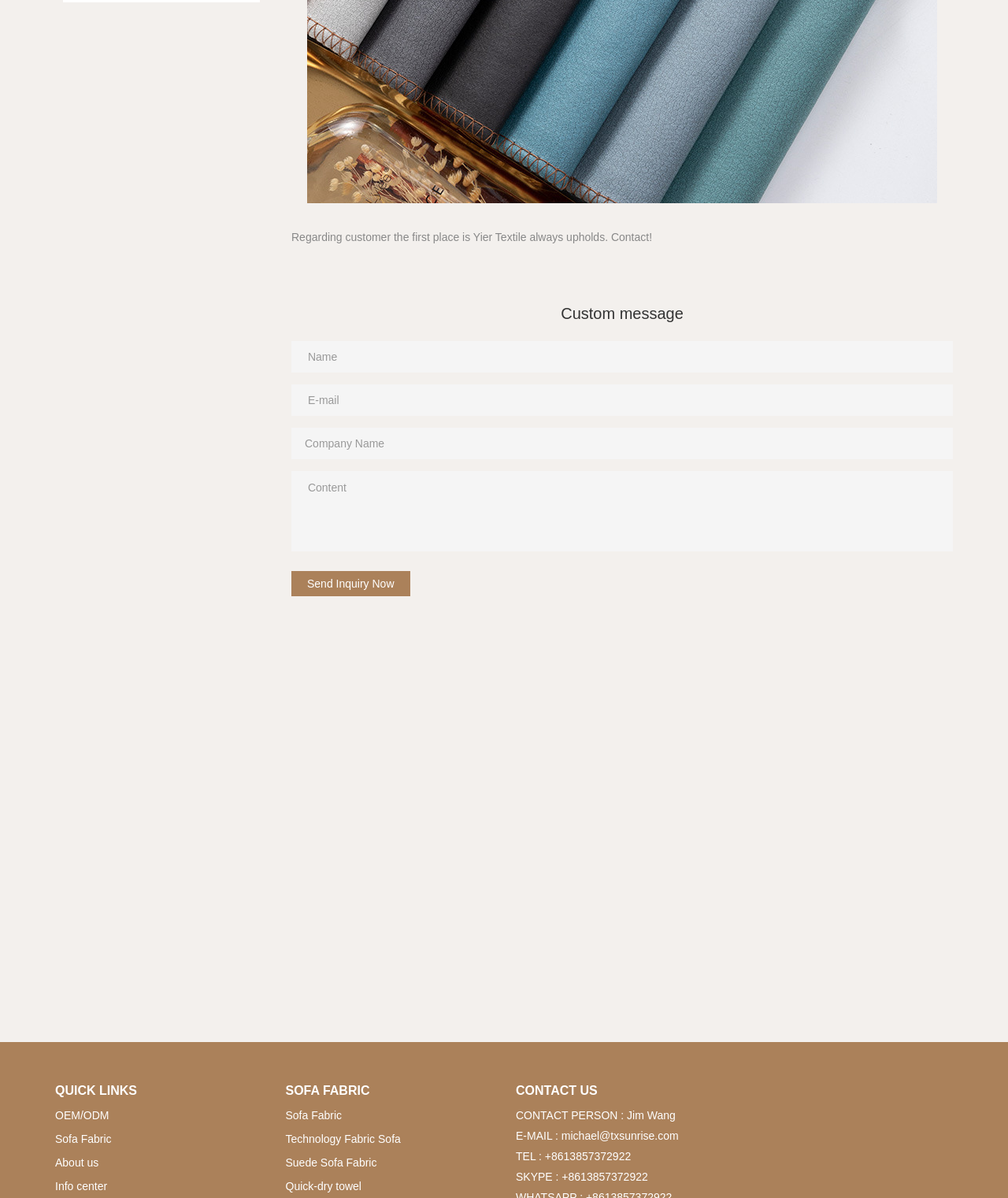Can you show the bounding box coordinates of the region to click on to complete the task described in the instruction: "Go to OEM/ODM page"?

[0.055, 0.925, 0.108, 0.936]